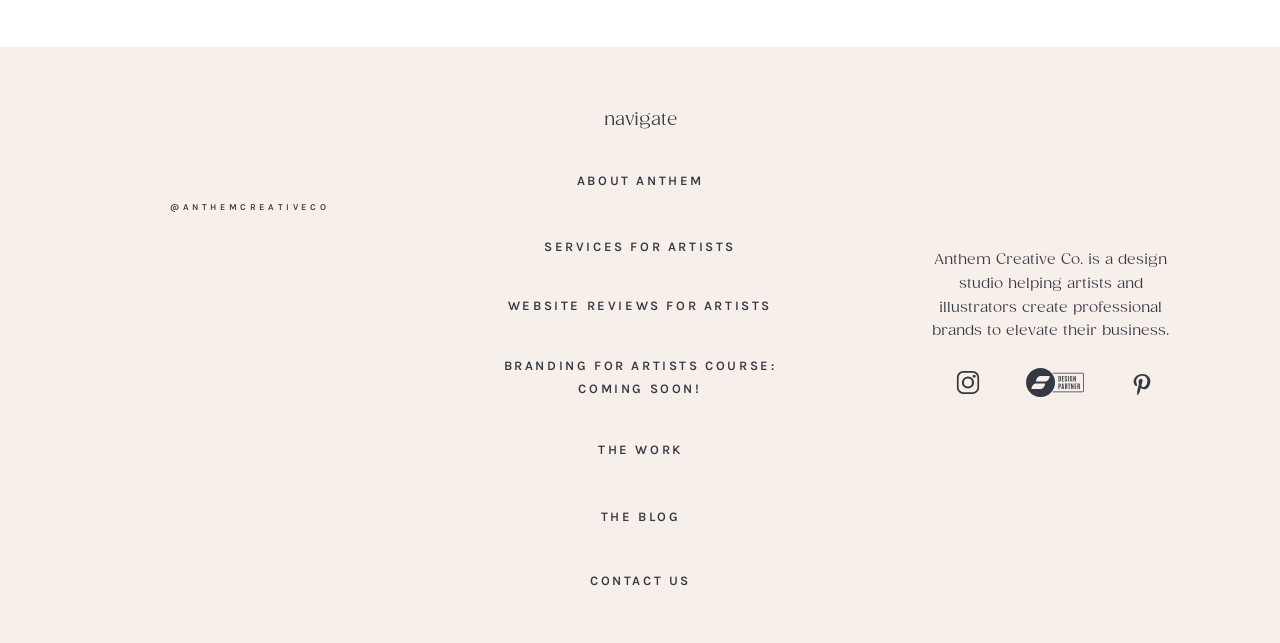Please determine the bounding box coordinates, formatted as (top-left x, top-left y, bottom-right x, bottom-right y), with all values as floating point numbers between 0 and 1. Identify the bounding box of the region described as: services for artists

[0.388, 0.365, 0.612, 0.389]